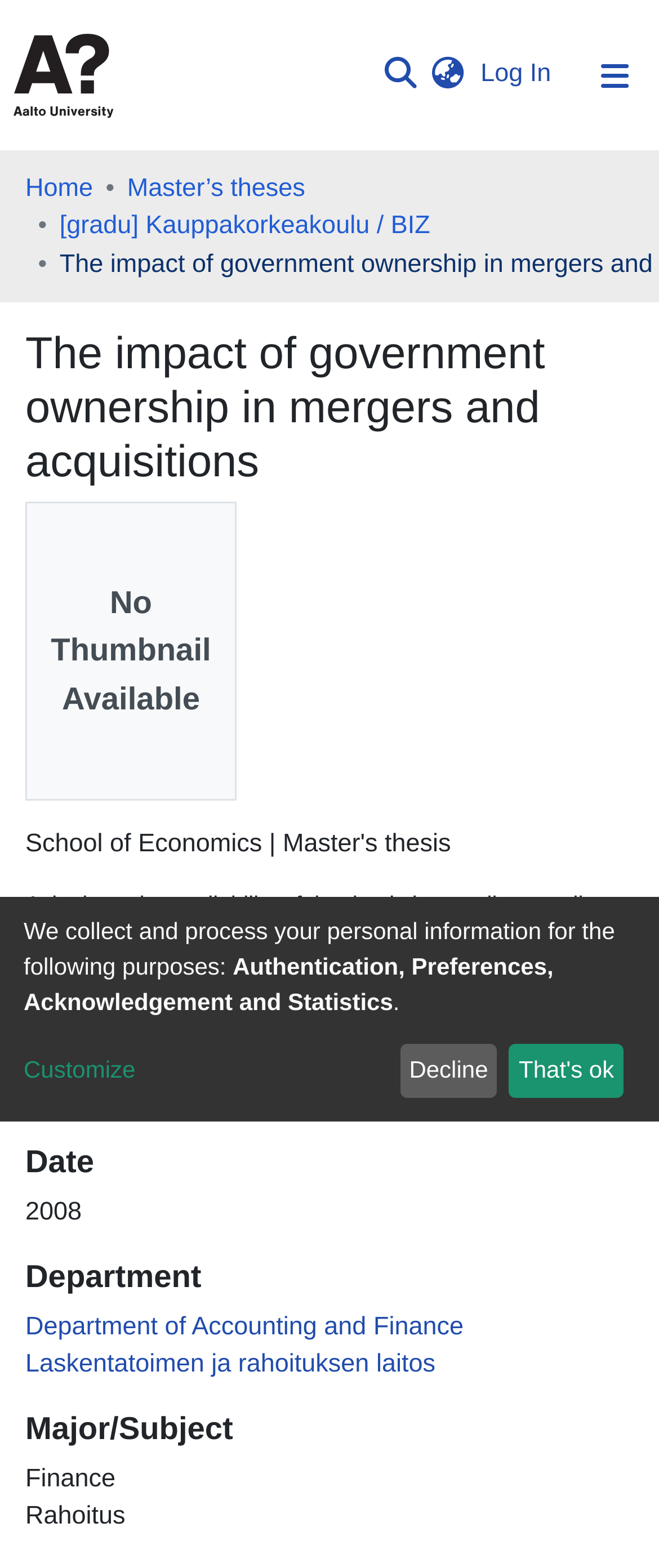Respond with a single word or short phrase to the following question: 
What is the department of the thesis?

Department of Accounting and Finance